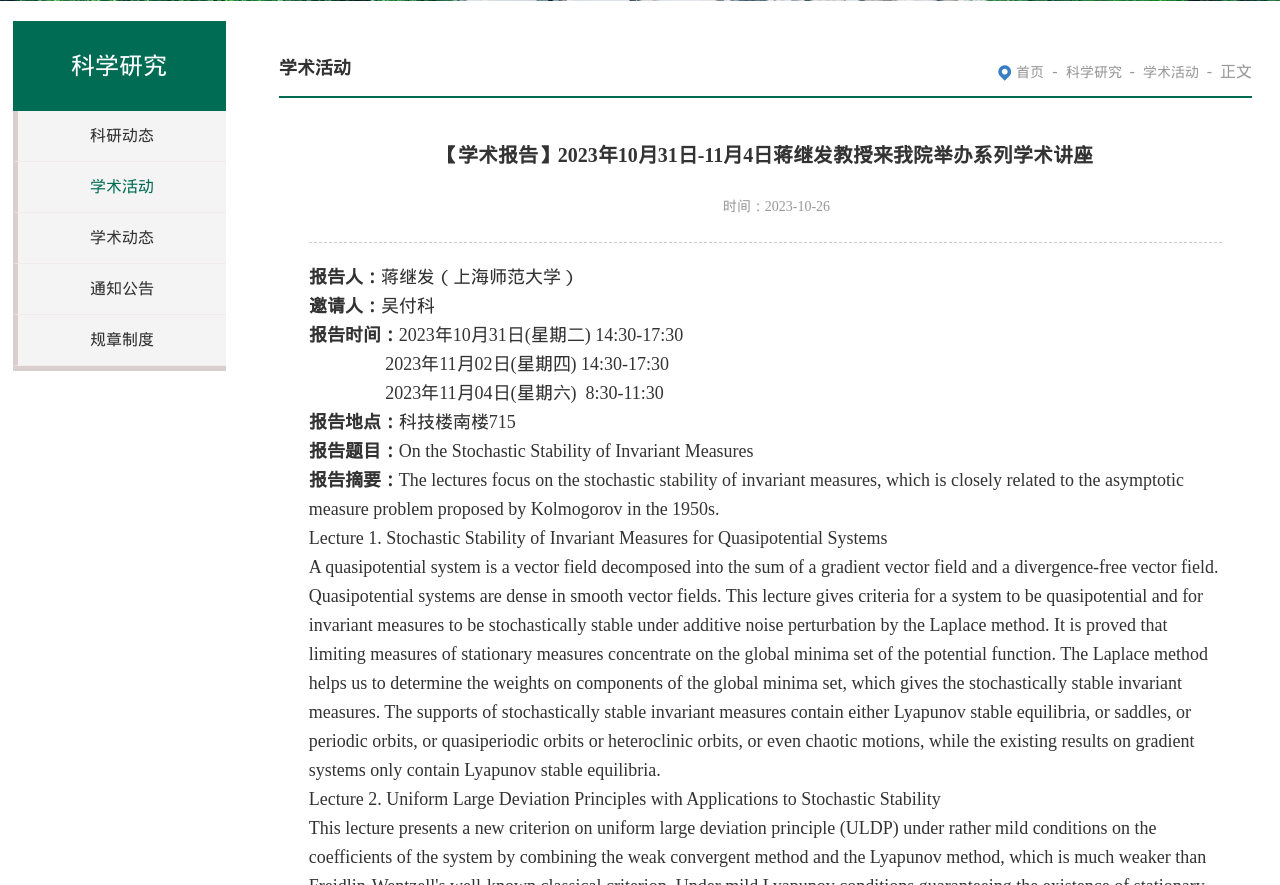Using the description: "alt="Public And Private Budget"", identify the bounding box of the corresponding UI element in the screenshot.

None